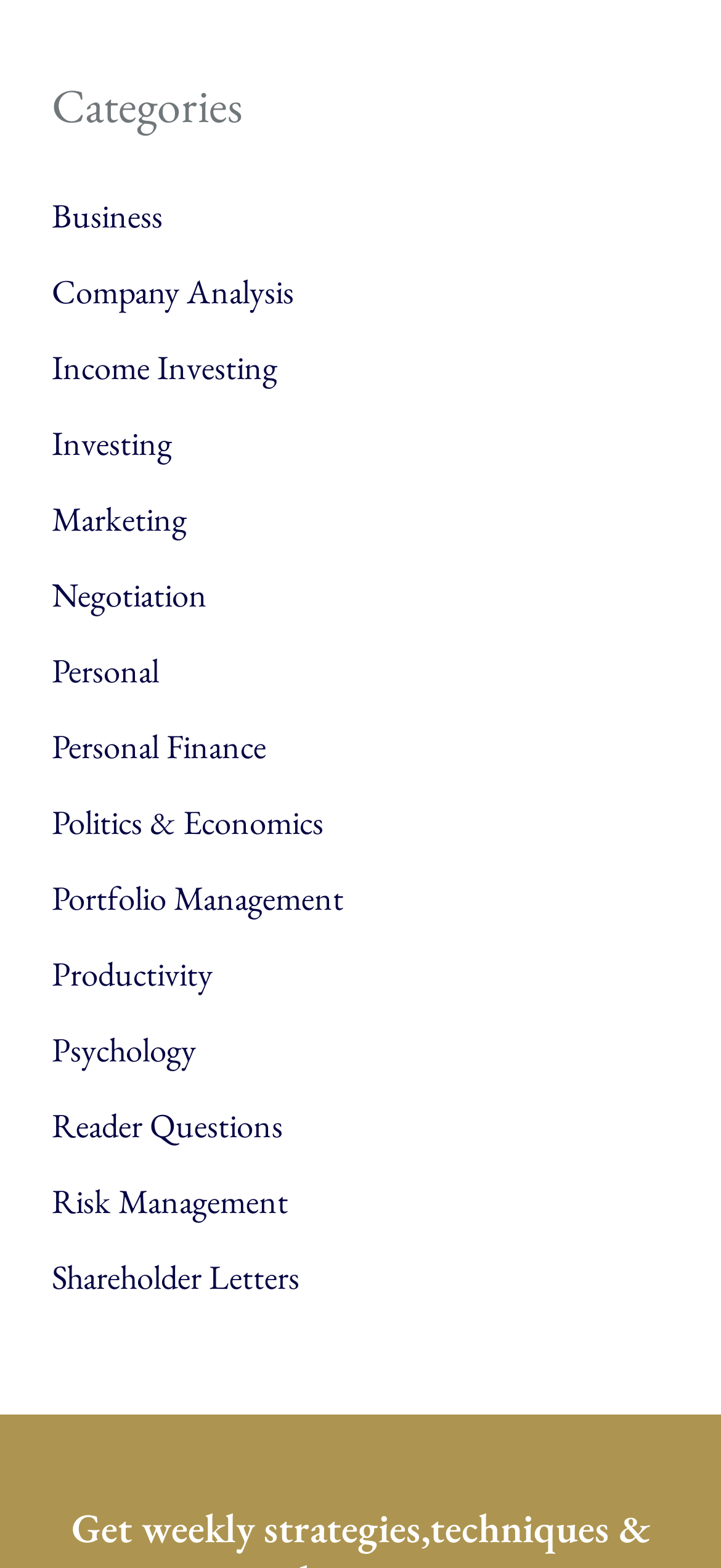Please find the bounding box coordinates of the clickable region needed to complete the following instruction: "View the transcript". The bounding box coordinates must consist of four float numbers between 0 and 1, i.e., [left, top, right, bottom].

None